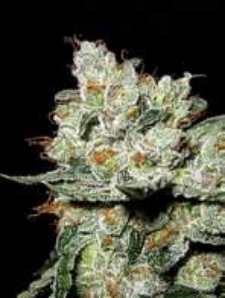Observe the image and answer the following question in detail: What is the appearance of the buds?

The caption describes the buds as being enveloped in a shimmering layer of trichomes, giving them a crystalline appearance that suggests high potency.